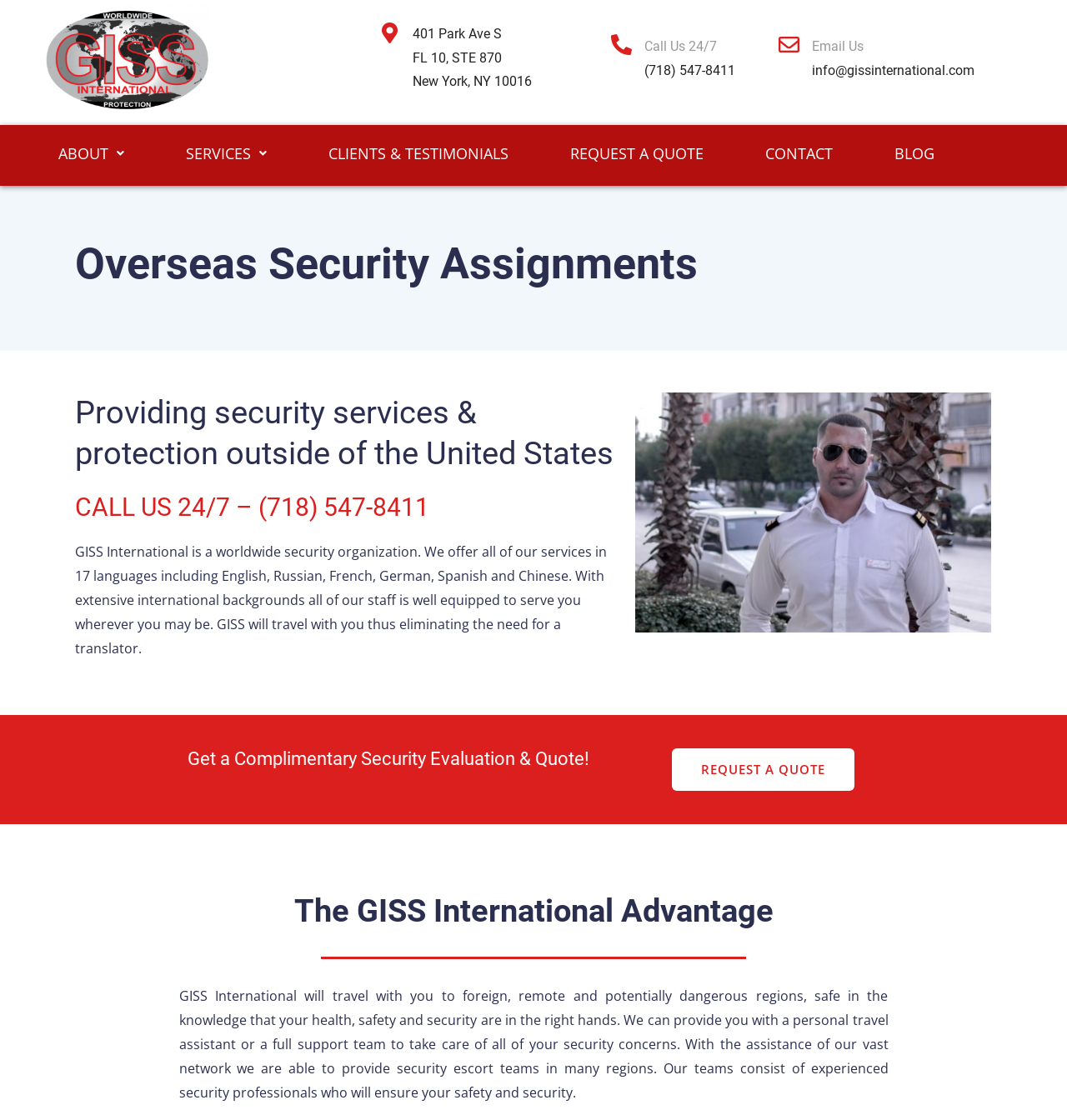Create a detailed summary of the webpage's content and design.

The webpage is about GISS International, a worldwide security organization that provides security services and protection outside of the United States. At the top left corner, there is a logo of GISS International, accompanied by the company's address, phone number, and email address. 

Below the logo, there is a navigation menu with links to different sections of the website, including "ABOUT", "SERVICES", "CLIENTS & TESTIMONIALS", "REQUEST A QUOTE", "CONTACT", and "BLOG". 

The main content of the webpage is divided into two sections. On the left side, there is a heading that reads "Overseas Security Assignments" followed by a subheading that describes the services provided by GISS International. Below this, there is a paragraph of text that explains the company's capabilities and services in more detail. 

On the right side, there is an image related to overseas security, and below it, there is a call-to-action section that encourages visitors to request a complimentary security evaluation and quote. 

Further down the page, there is another section that highlights the advantages of working with GISS International, including the company's ability to provide personal travel assistants or full support teams to take care of security concerns. This section also includes a paragraph of text that describes the company's security escort teams and their capabilities.